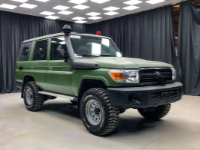Where is the Toyota Land Cruiser positioned?
Answer briefly with a single word or phrase based on the image.

Indoor showroom